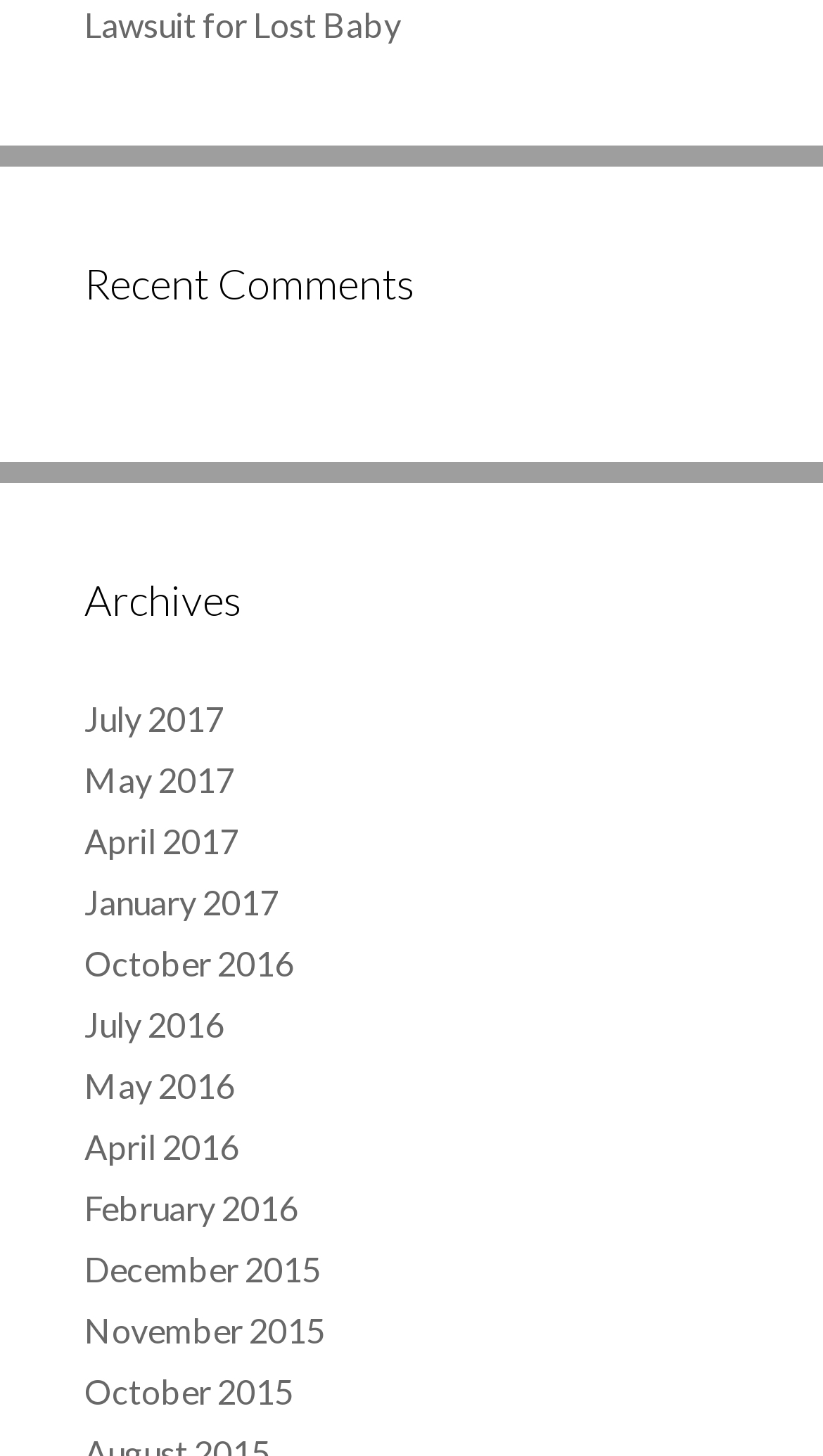Predict the bounding box coordinates for the UI element described as: "Lawsuit for Lost Baby". The coordinates should be four float numbers between 0 and 1, presented as [left, top, right, bottom].

[0.103, 0.003, 0.487, 0.03]